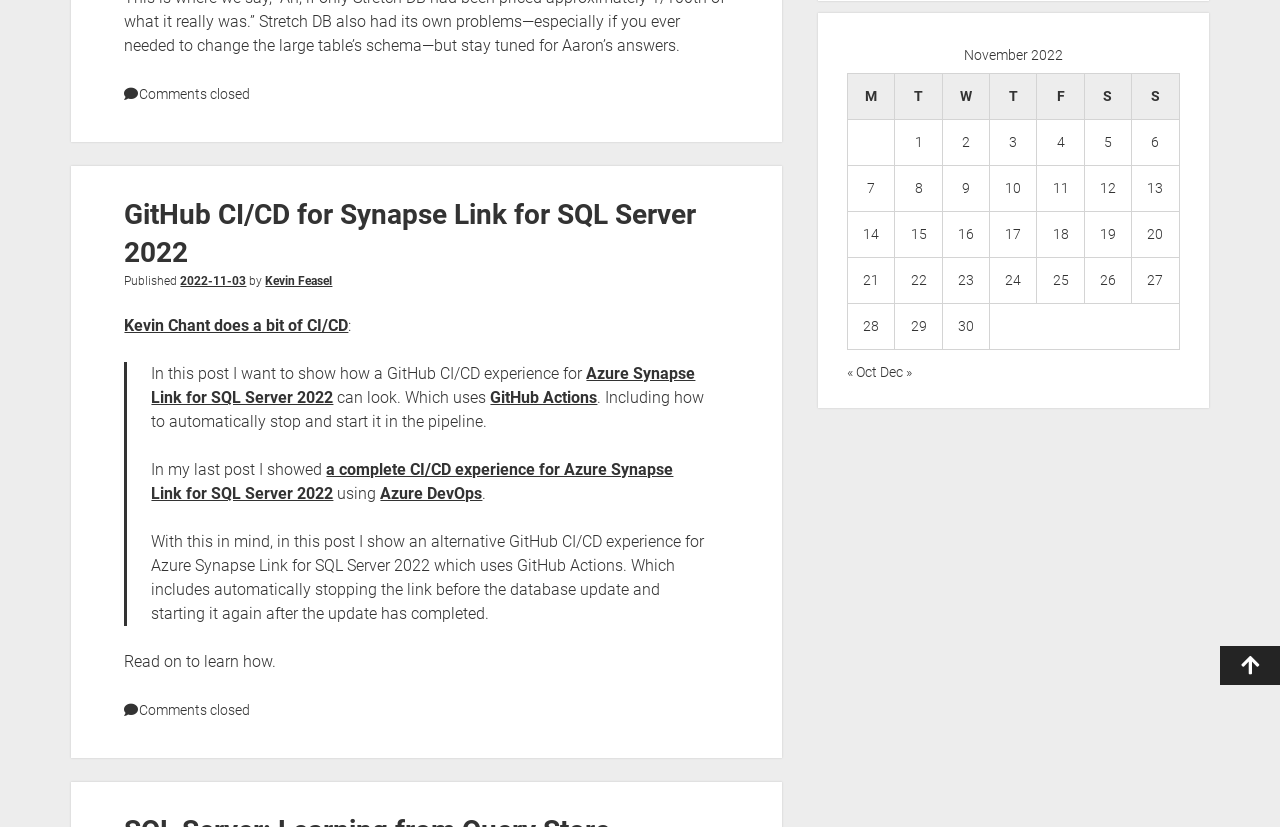Given the element description: "Scroll to the top", predict the bounding box coordinates of this UI element. The coordinates must be four float numbers between 0 and 1, given as [left, top, right, bottom].

[0.953, 0.781, 1.0, 0.828]